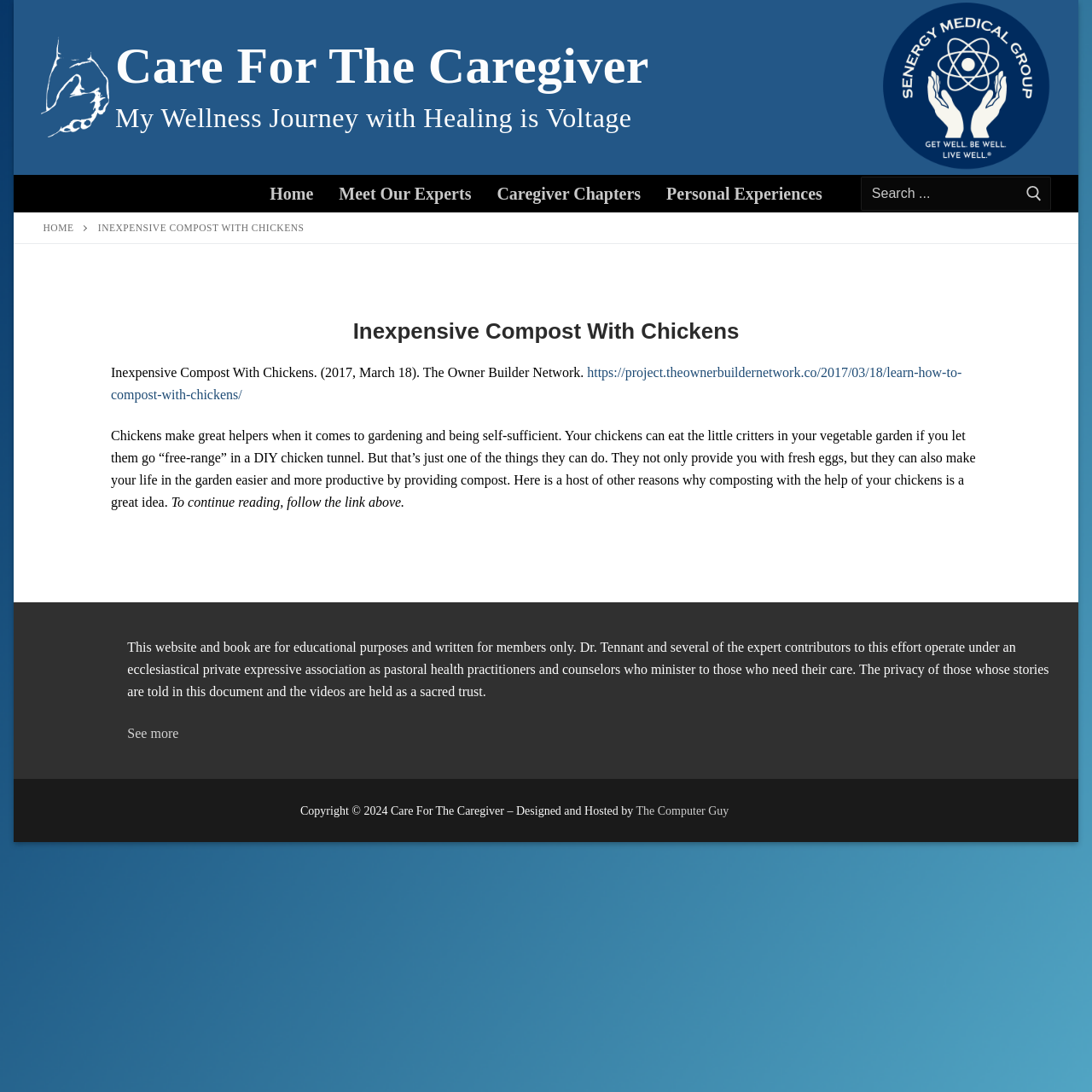Please find the bounding box coordinates of the element's region to be clicked to carry out this instruction: "Learn more about caregiver chapters".

[0.445, 0.16, 0.597, 0.194]